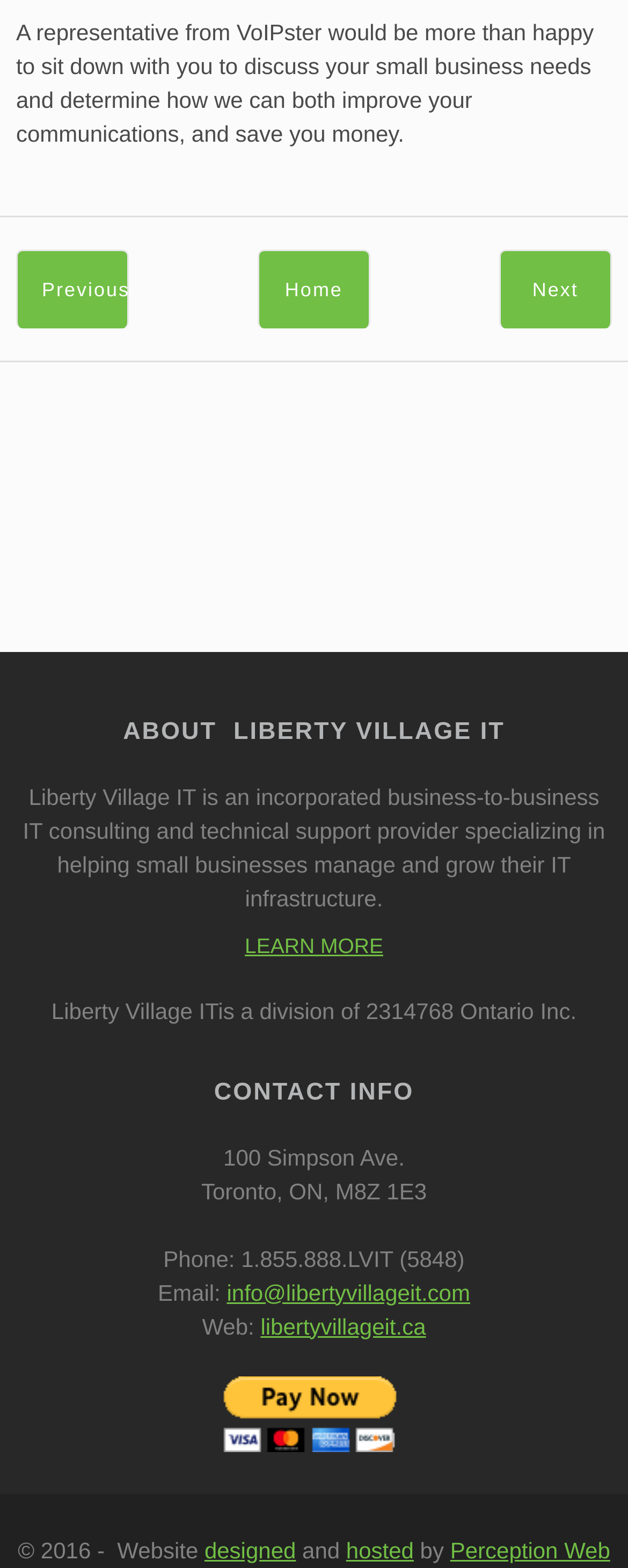What is the name of the IT consulting company?
Please ensure your answer is as detailed and informative as possible.

I found the answer by looking at the heading 'ABOUT LIBERTY VILLAGE IT' and the StaticText 'Liberty Village IT is an incorporated business-to-business IT consulting and technical support provider...' which indicates that Liberty Village IT is the name of the company.